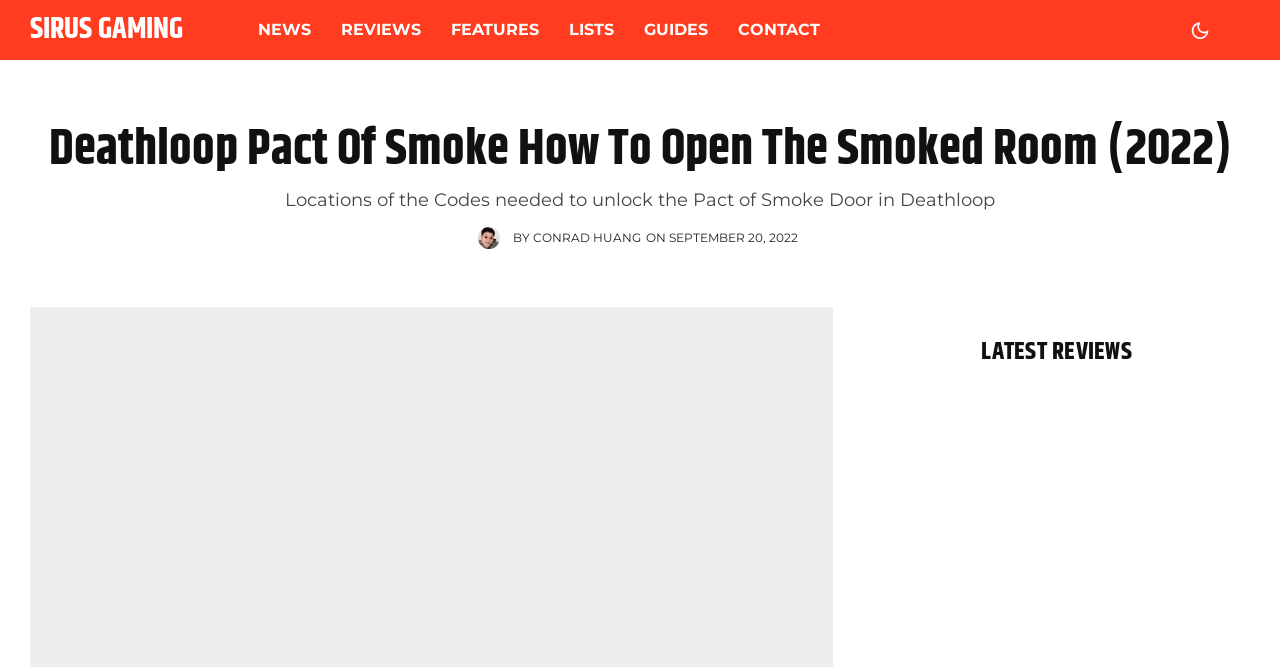Please identify the bounding box coordinates of the clickable element to fulfill the following instruction: "visit SIRUS GAMING homepage". The coordinates should be four float numbers between 0 and 1, i.e., [left, top, right, bottom].

[0.023, 0.022, 0.143, 0.067]